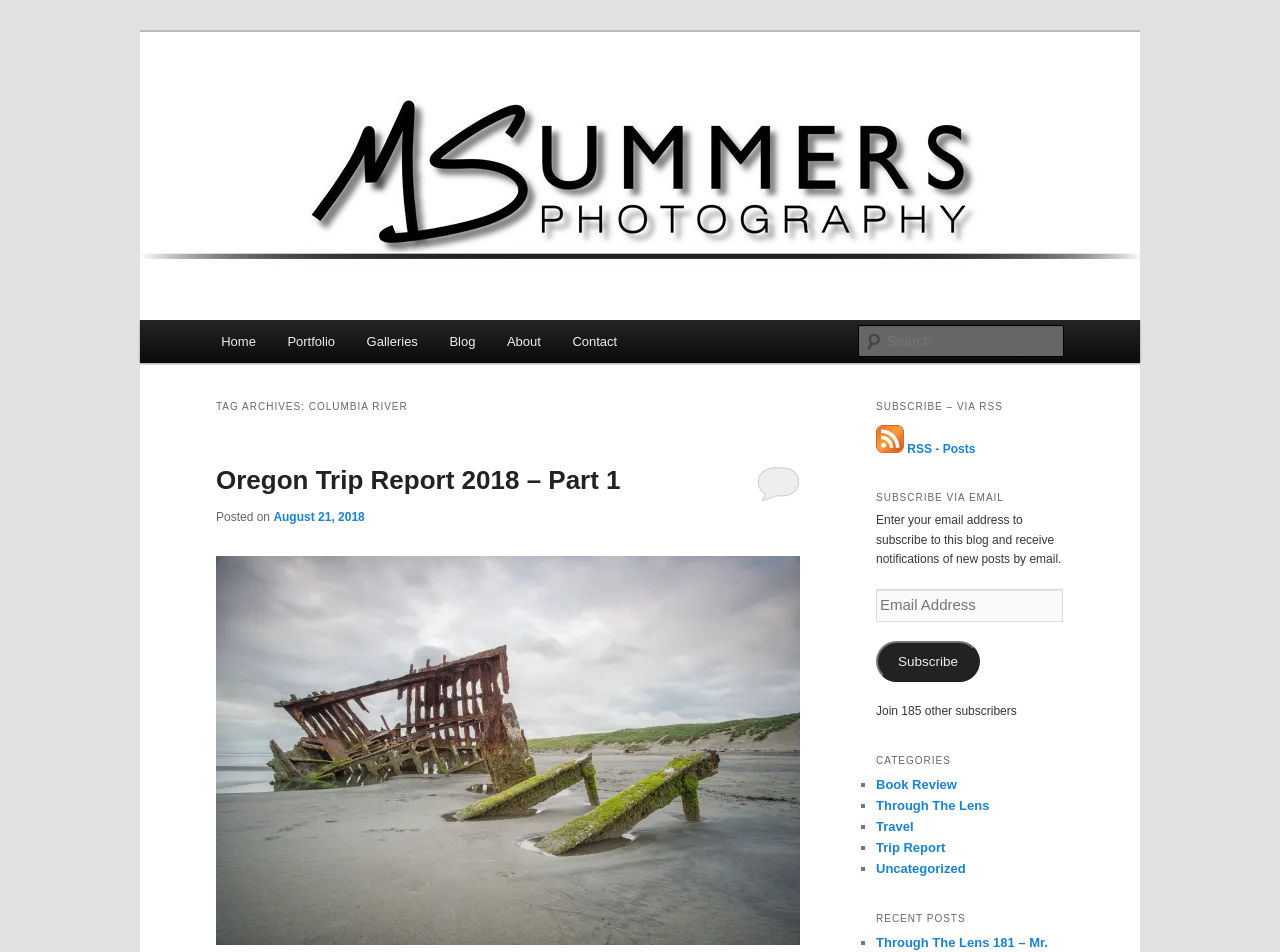What is the topic of the first post?
Using the visual information, reply with a single word or short phrase.

Oregon Trip Report 2018 – Part 1